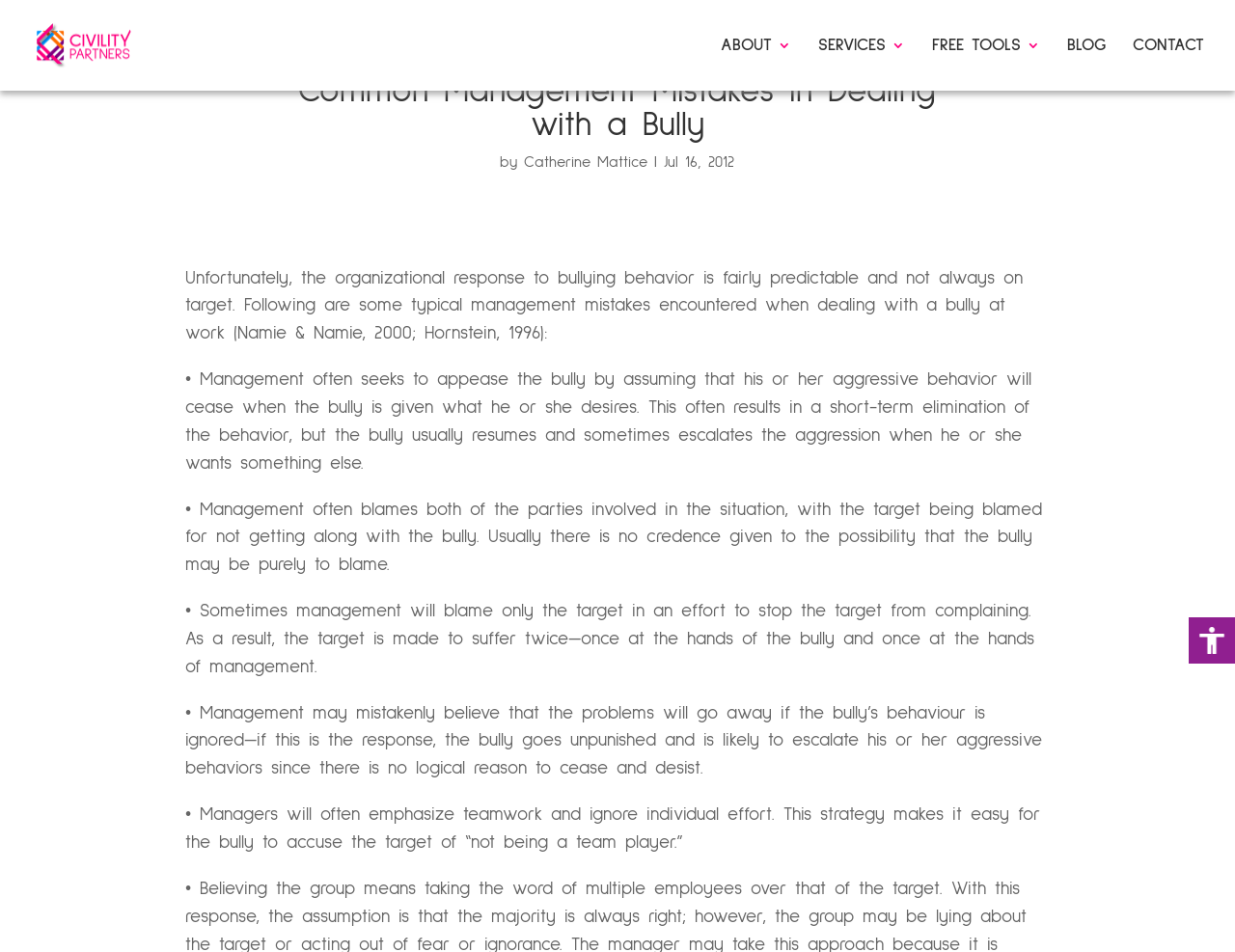What is the date of the article?
Look at the image and respond to the question as thoroughly as possible.

I found the answer by looking at the text 'Jul 16, 2012' which is located below the author's name, suggesting that it is the date of the article.